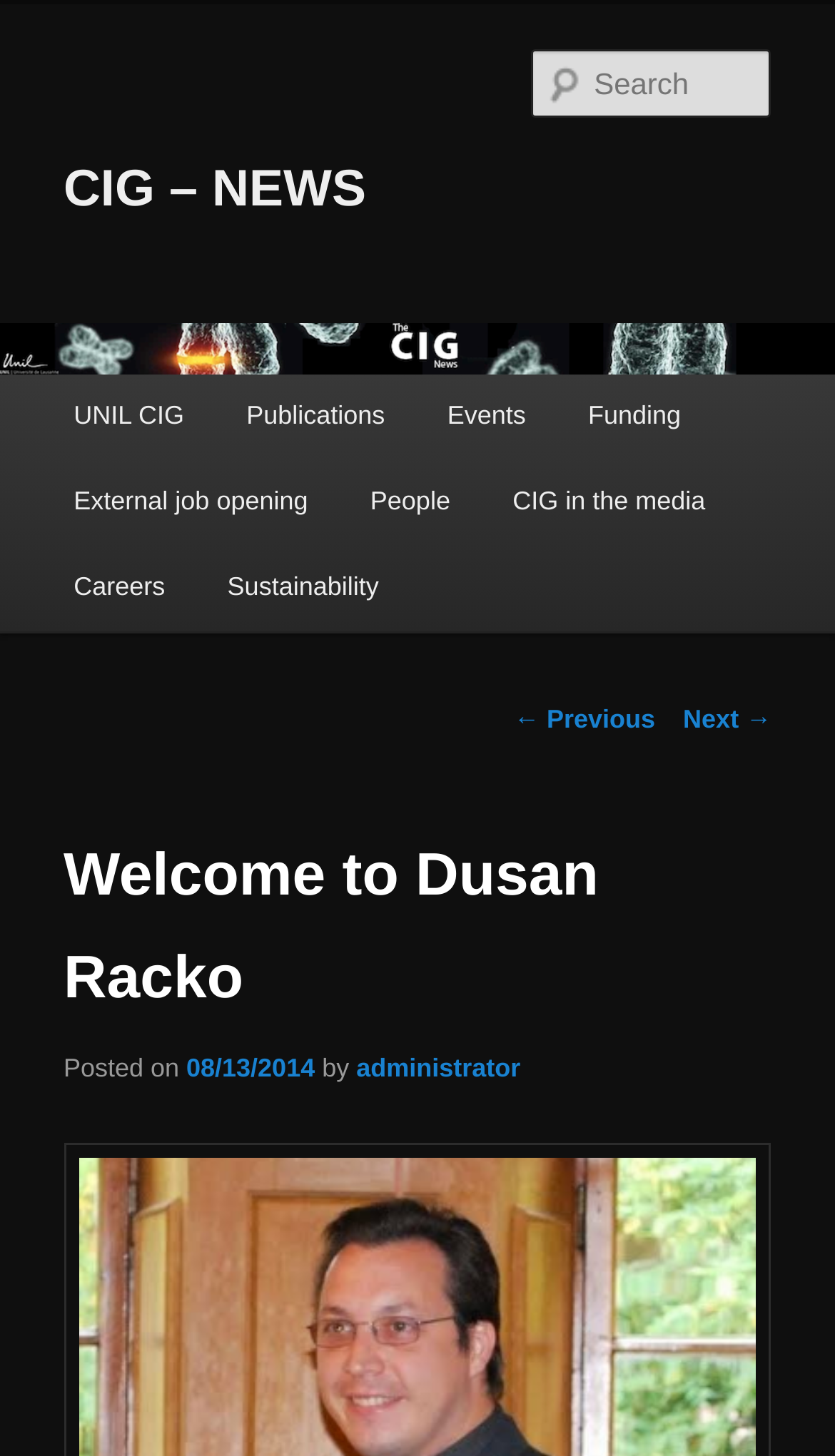Identify the bounding box coordinates for the UI element mentioned here: "FAQs". Provide the coordinates as four float values between 0 and 1, i.e., [left, top, right, bottom].

None